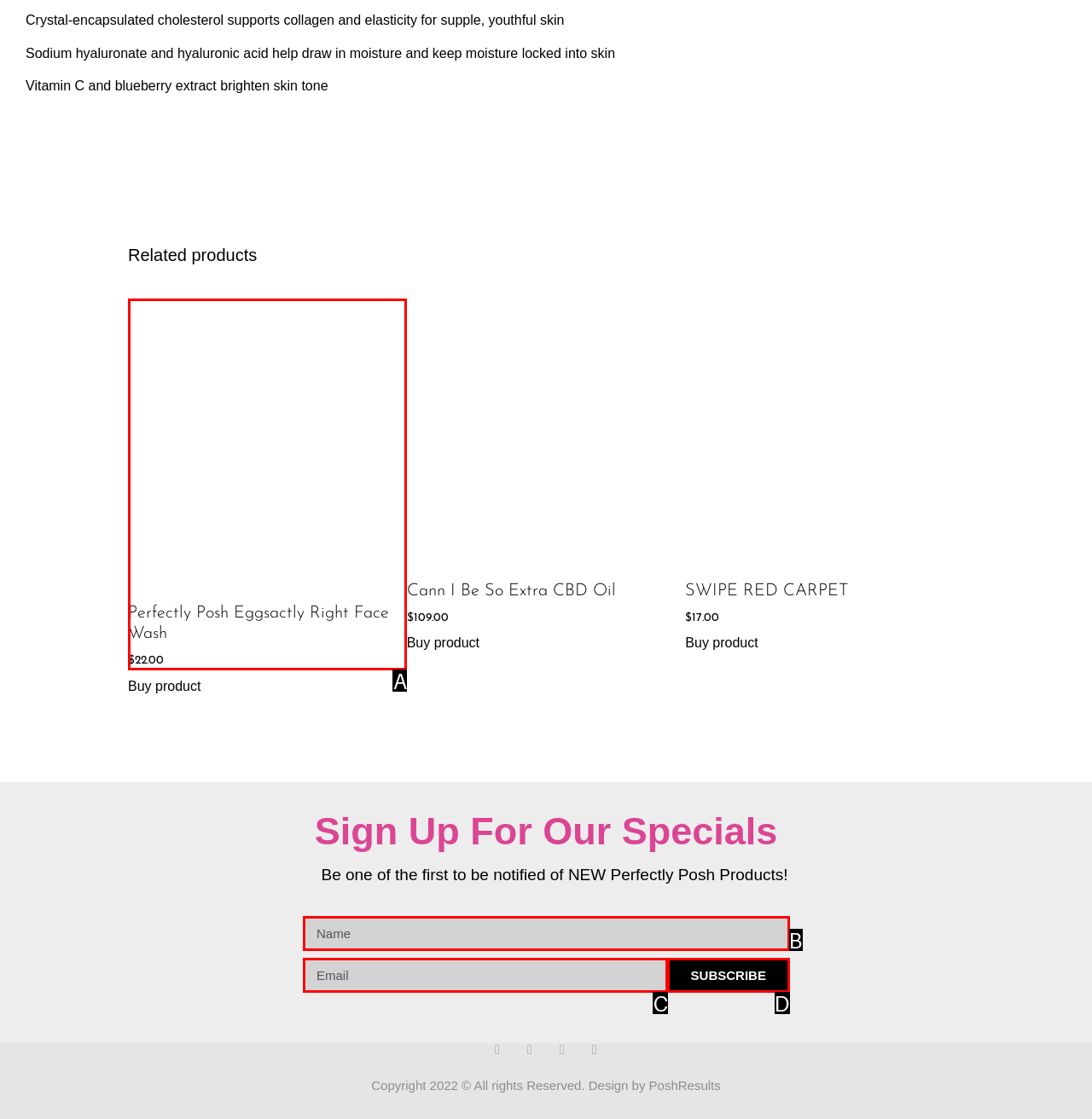Identify the option that best fits this description: parent_node: Email name="form_fields[email]" placeholder="Email"
Answer with the appropriate letter directly.

C